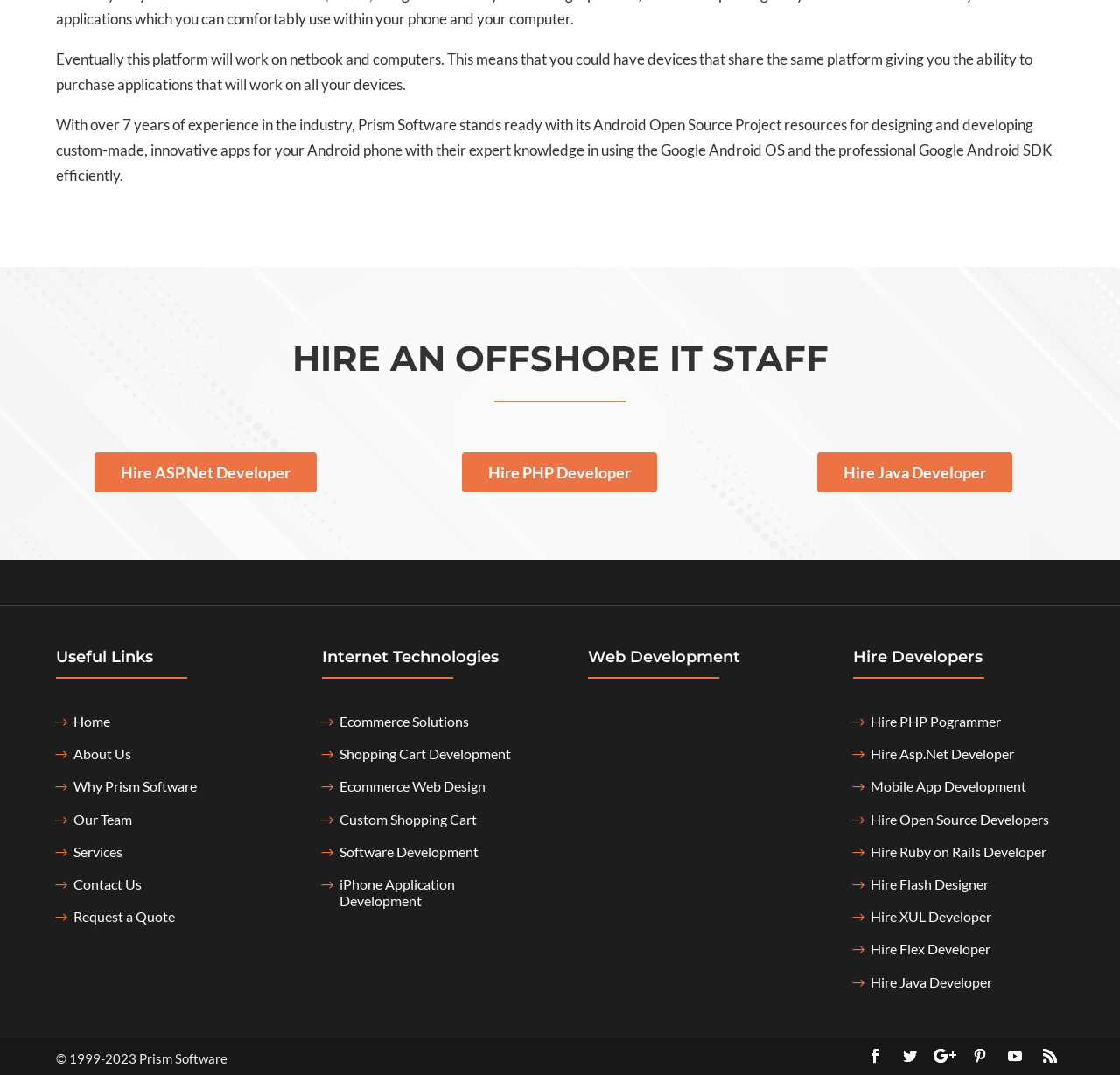Locate the bounding box coordinates of the element that should be clicked to execute the following instruction: "Request a quote".

[0.066, 0.845, 0.156, 0.867]